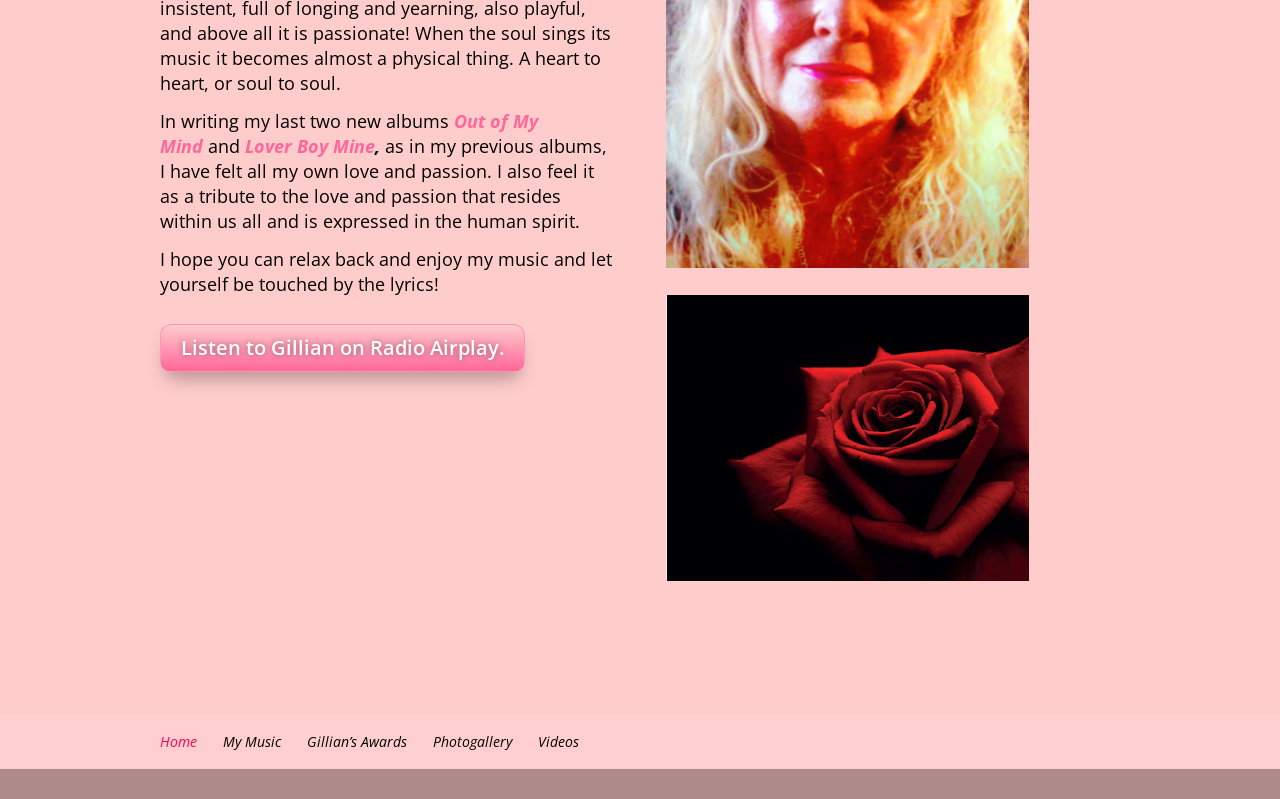Extract the bounding box coordinates for the UI element described as: "Lover Boy Mine".

[0.191, 0.168, 0.293, 0.198]